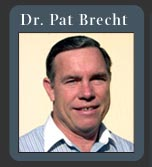Refer to the image and provide a thorough answer to this question:
Where did Dr. Brecht serve as a professor?

According to the caption, Dr. Brecht has a distinguished background, having served as a professor at Cornell University, which is a notable academic institution.